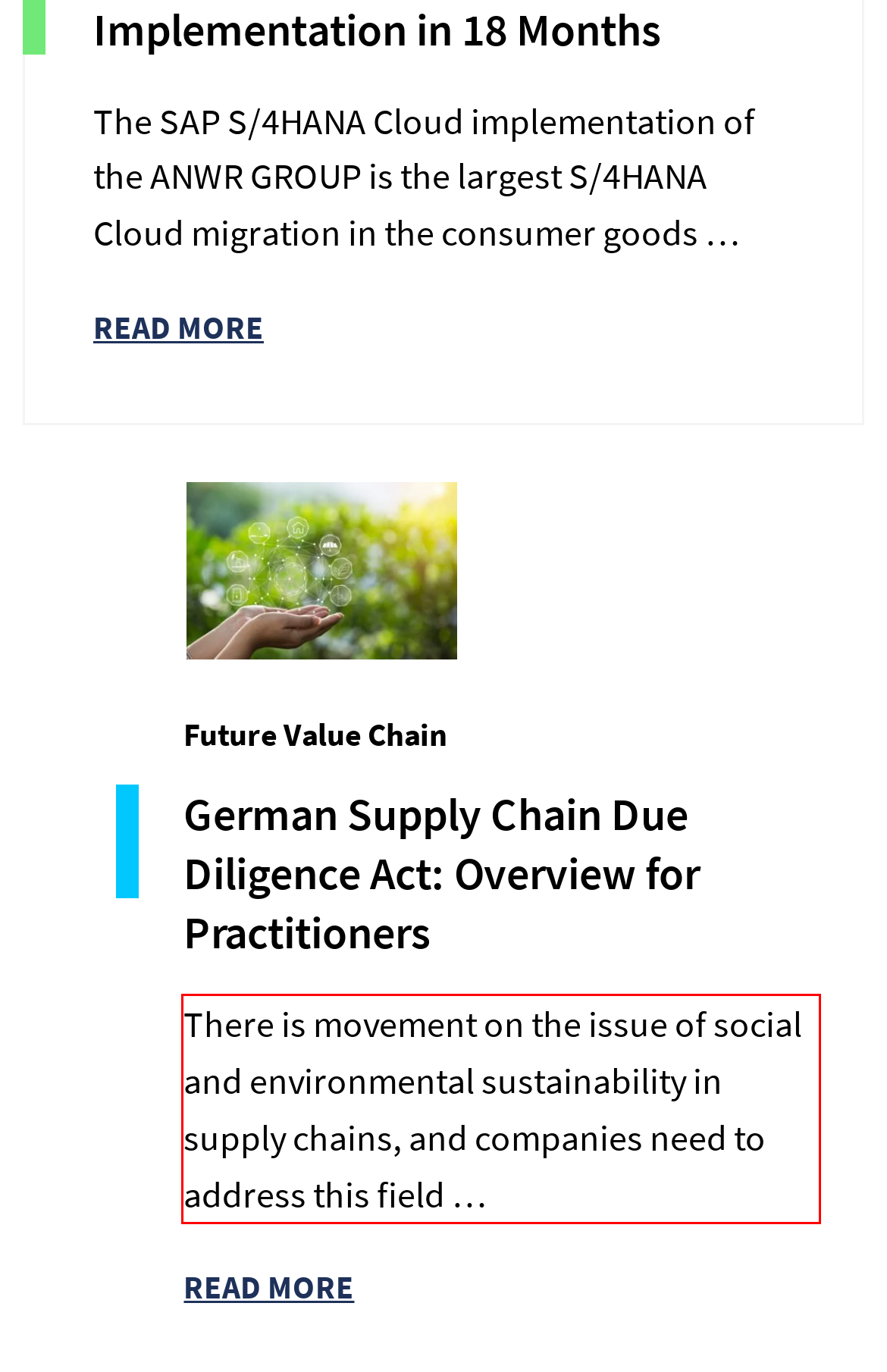In the given screenshot, locate the red bounding box and extract the text content from within it.

There is movement on the issue of social and environmental sustainability in supply chains, and companies need to address this field …